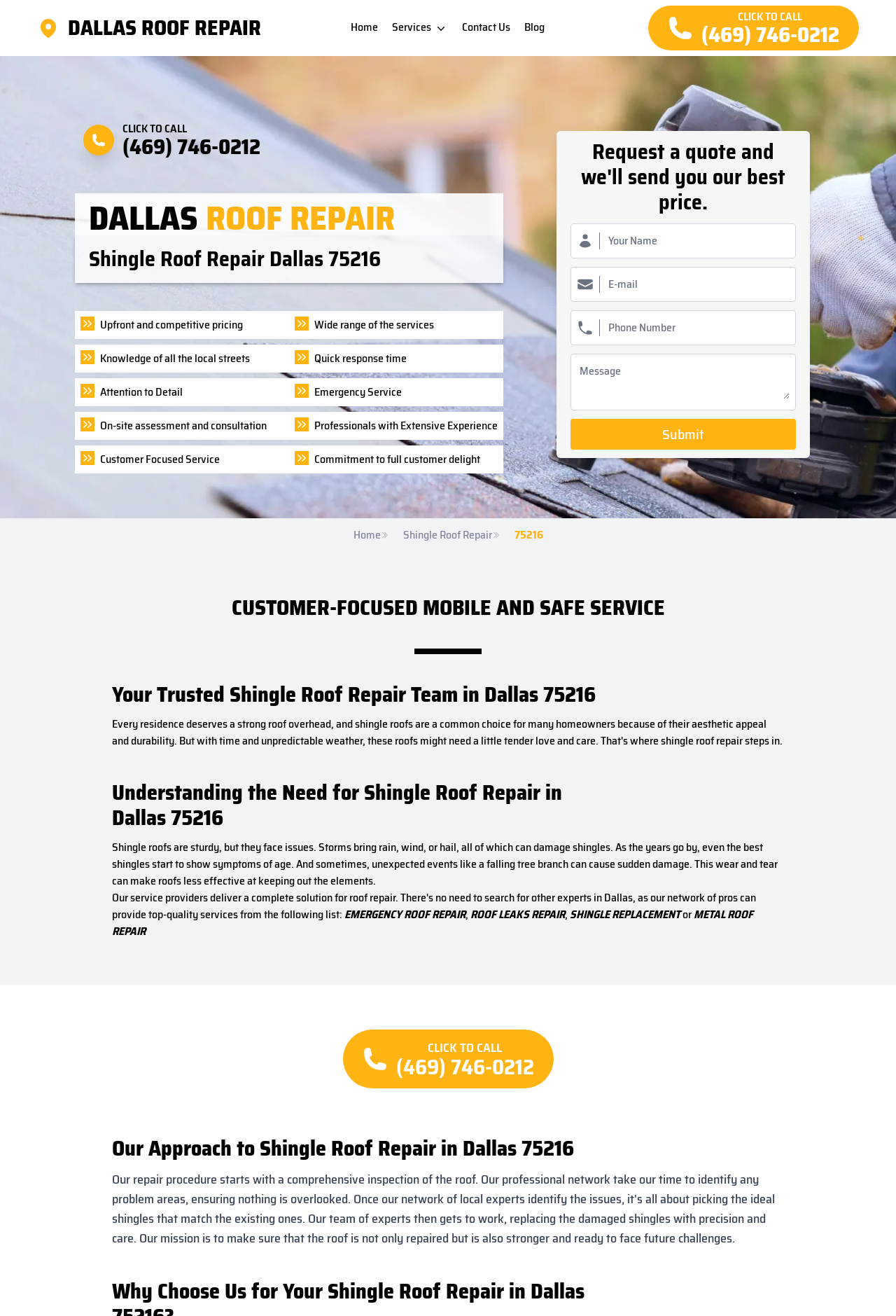Identify the coordinates of the bounding box for the element that must be clicked to accomplish the instruction: "Fill in the 'Your Name' textbox".

[0.676, 0.174, 0.882, 0.191]